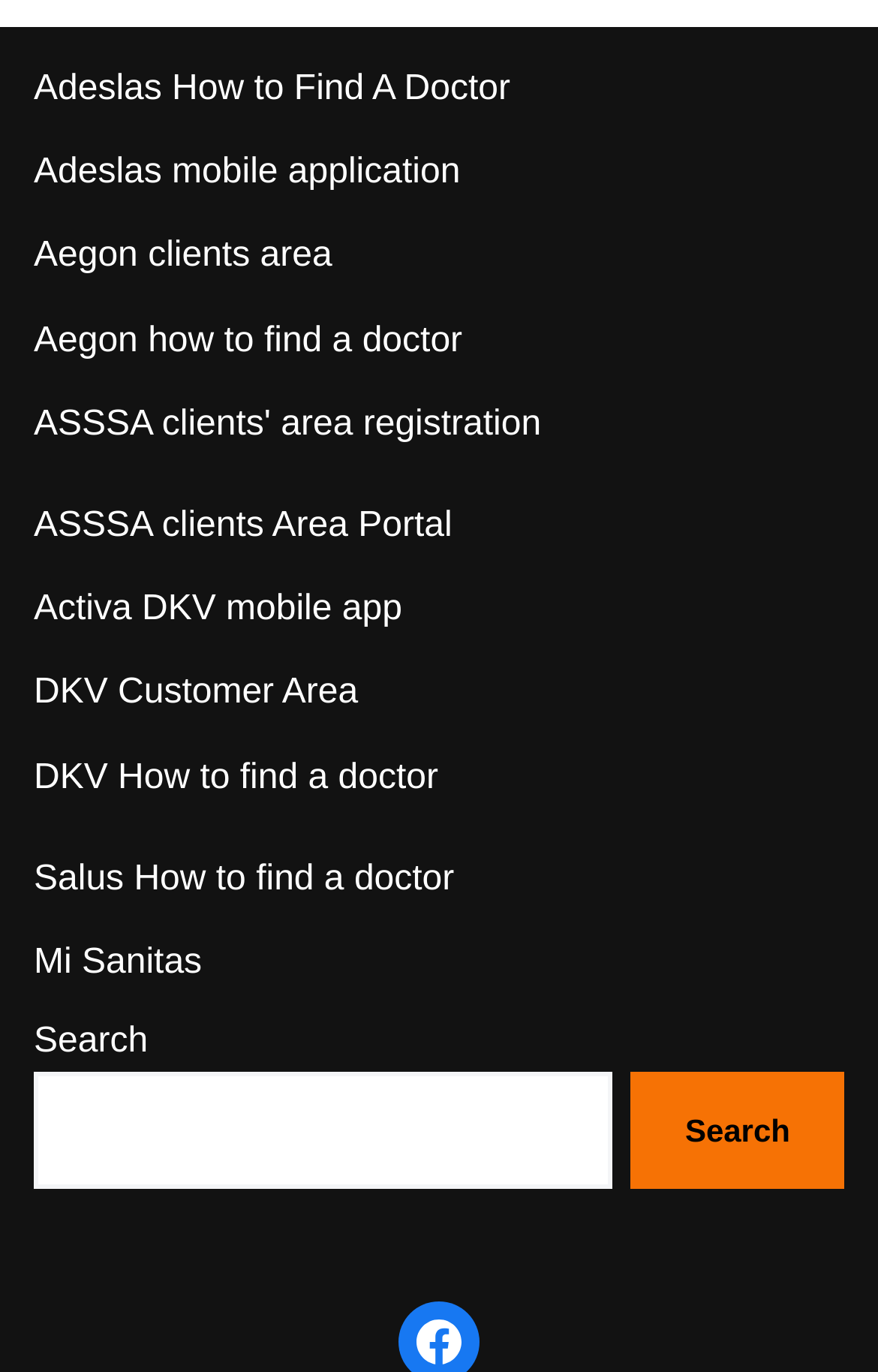What is the purpose of the 'Search' button?
Based on the image, answer the question with as much detail as possible.

The 'Search' button is located next to a search box with a placeholder text 'Search'. This suggests that the button is used to initiate a search query, and given the context of the webpage with multiple links related to finding a doctor, it is likely that the search function is used to find a doctor.